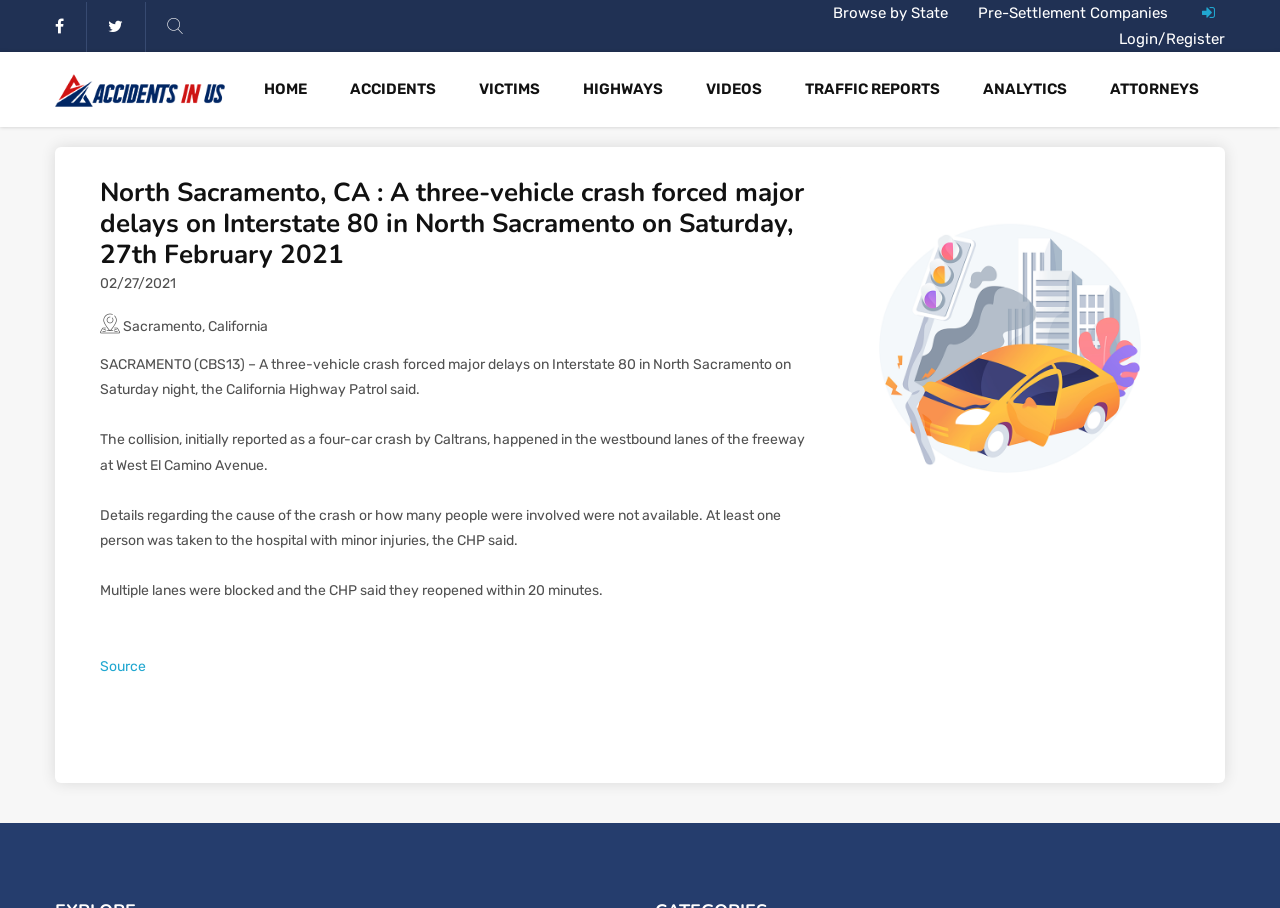Can you find and provide the title of the webpage?

North Sacramento, CA : A three-vehicle crash forced major delays on Interstate 80 in North Sacramento on Saturday, 27th February 2021